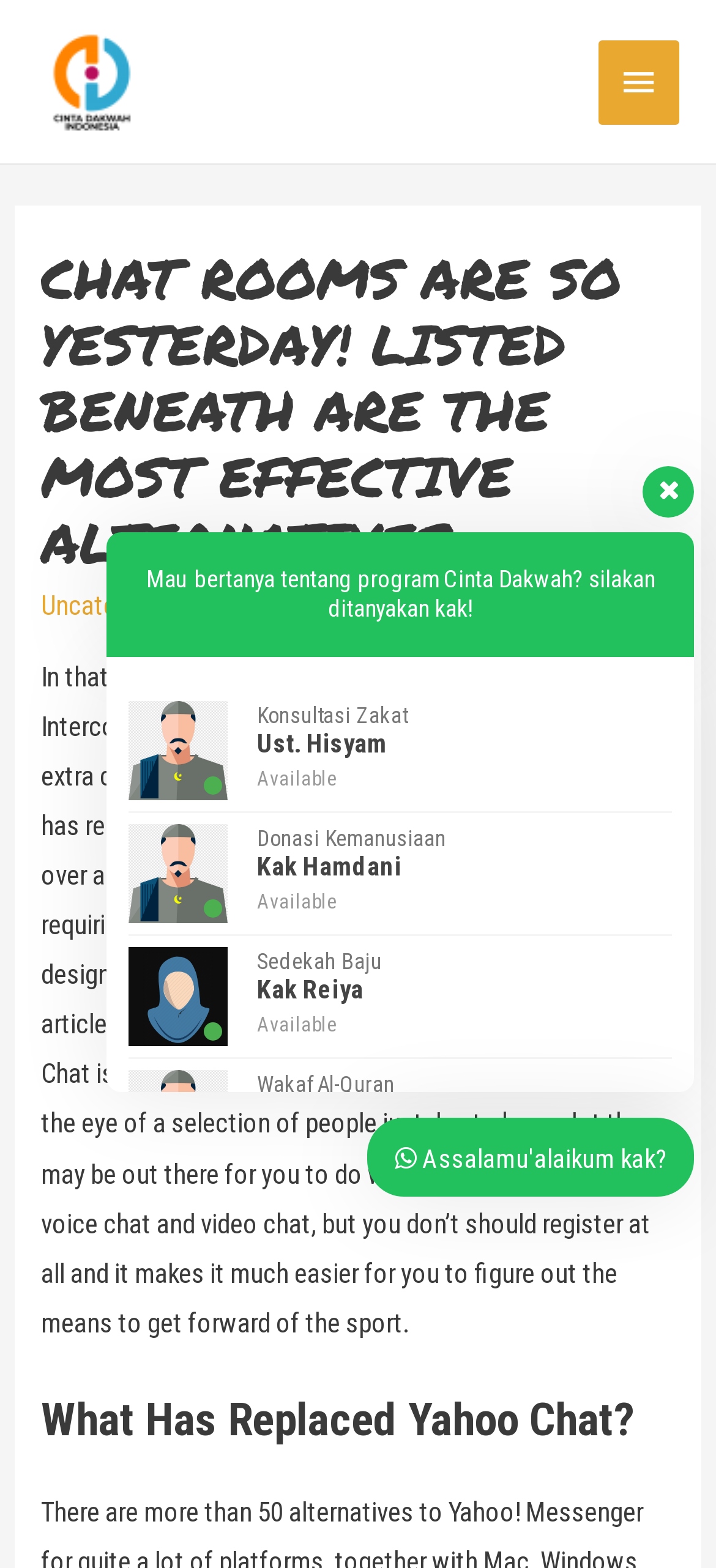Provide an in-depth caption for the elements present on the webpage.

This webpage appears to be a blog or article page discussing alternatives to chat rooms. At the top left, there is a logo image and a link to "Yayasan Cinta Dakwah Indonesia". On the top right, there is a main menu button that expands to reveal a primary menu.

Below the logo, there is a large heading that reads "CHAT ROOMS ARE SO YESTERDAY! LISTED BENEATH ARE THE MOST EFFECTIVE ALTERNATIVES". Underneath this heading, there is a link to "Uncategorized" and a block of text that discusses online chat services, including 321 Chat and Tiny Chat. The text also mentions the benefits of using paid live chat software like Intercom.

Further down the page, there is a heading that asks "What Has Replaced Yahoo Chat?" Below this heading, there is no text, but it appears to be a section title.

On the right side of the page, there are four links to WhatsApp support services, each with a corresponding image. These links are stacked vertically and have titles such as "Konsultasi Zakat Ust. Hisyam Available" and "Donasi Kemanusiaan Kak Hamdani Available".

At the bottom of the page, there is a static text element that reads "Mau bertanya tentang program Cinta Dakwah? silakan ditanyakan kak!", which appears to be a call to action or invitation to ask about a program.